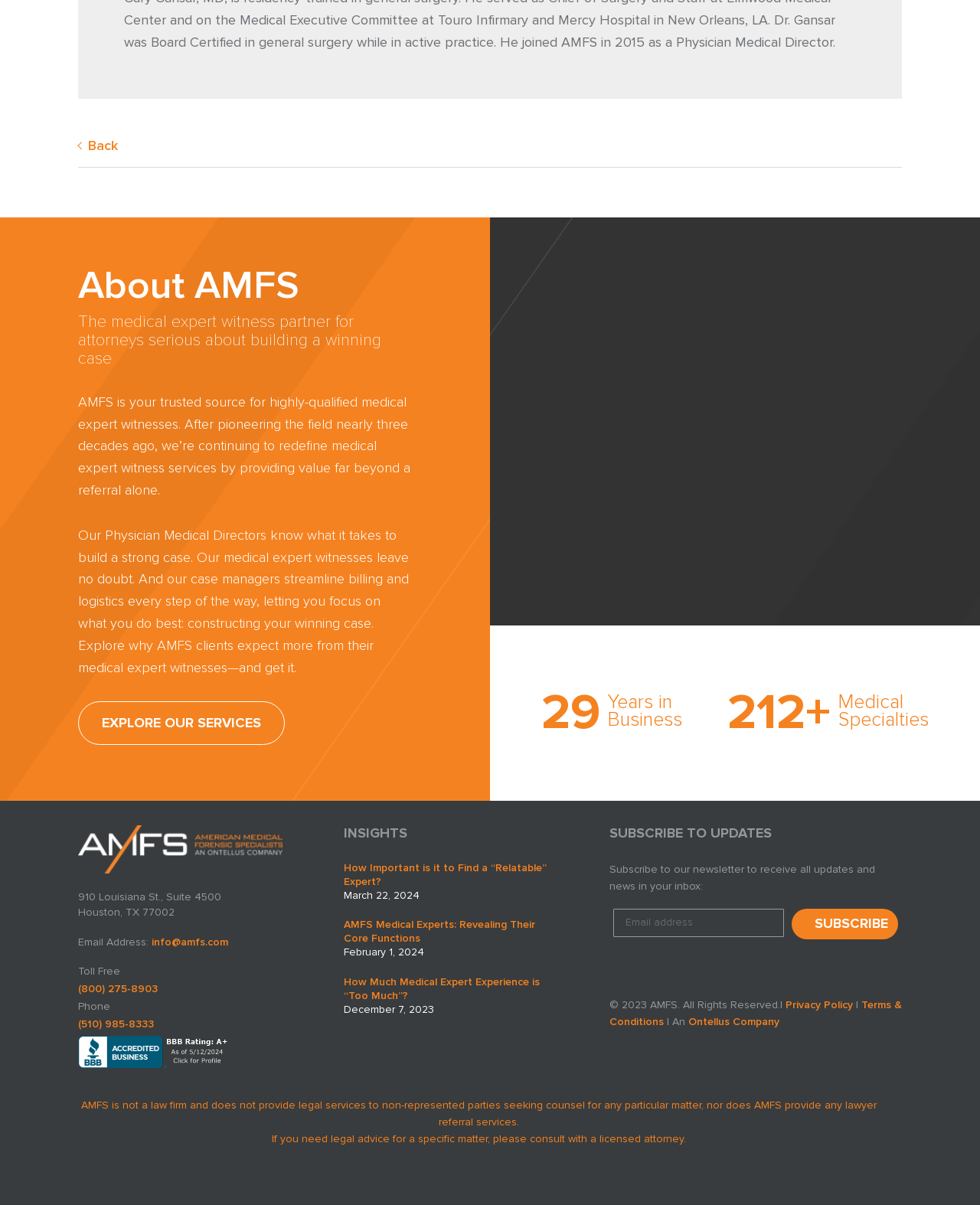Identify the bounding box coordinates of the clickable region to carry out the given instruction: "Click the 'AMFS Logo White' link".

[0.08, 0.685, 0.288, 0.725]